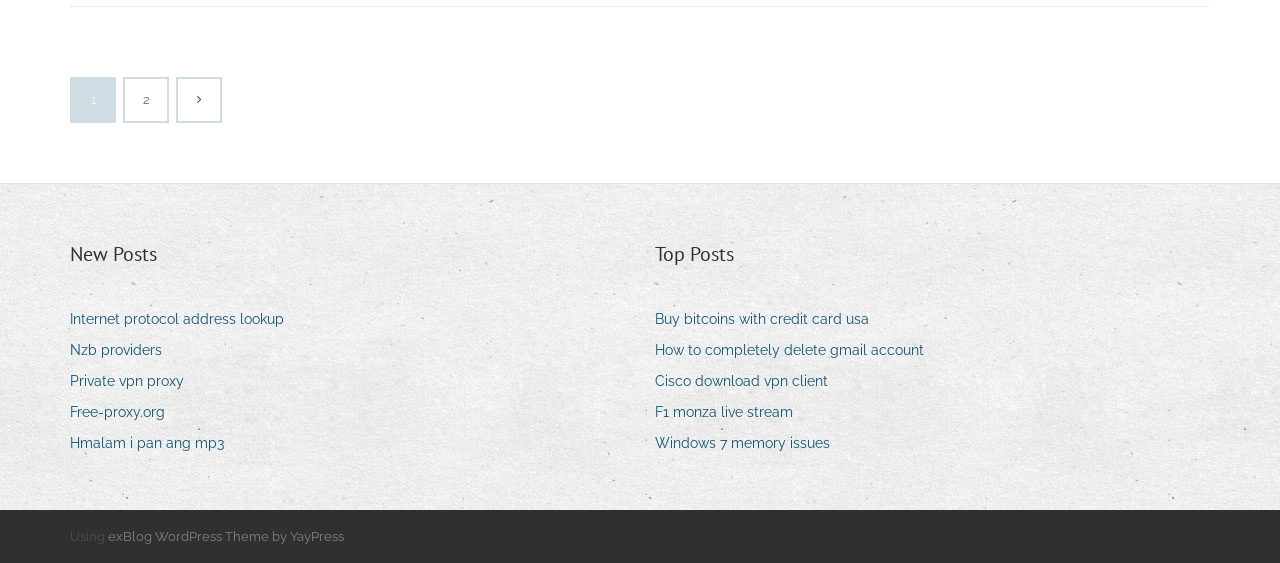Provide your answer to the question using just one word or phrase: How many links are there in the 'Top Posts' section?

5